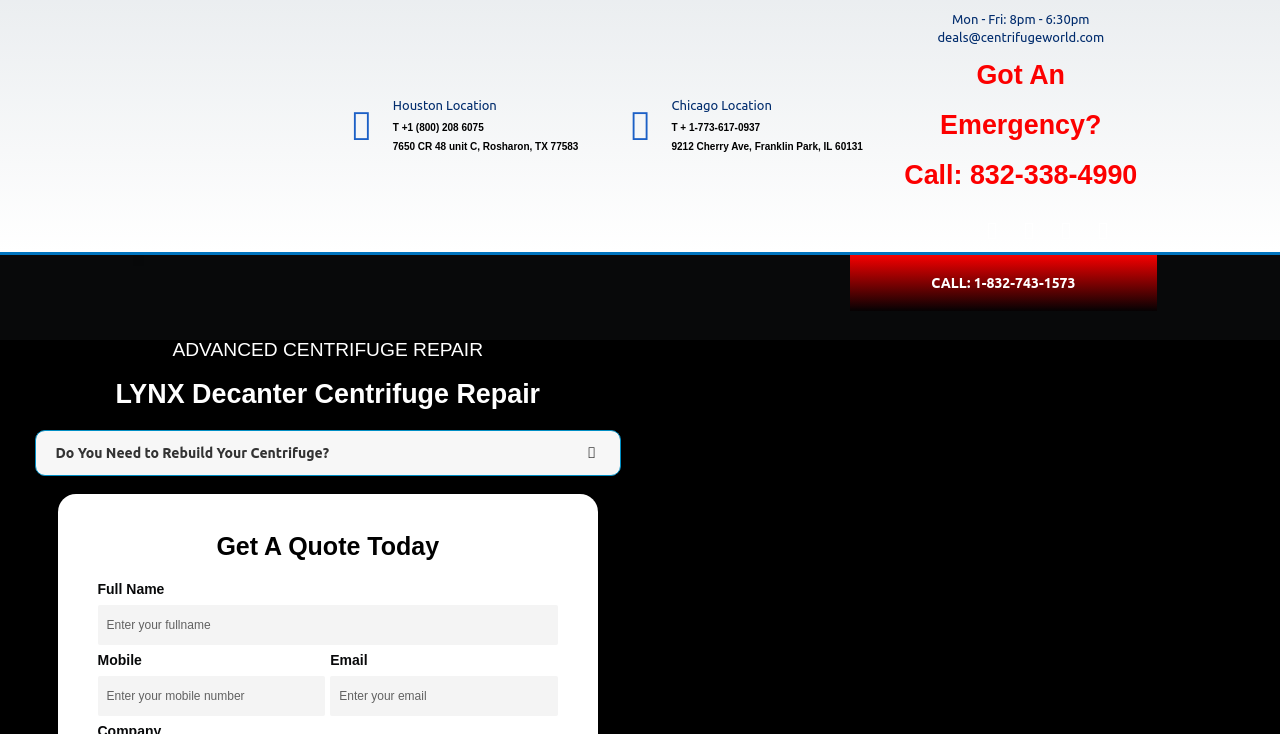Give a succinct answer to this question in a single word or phrase: 
What is the purpose of the 'Get A Quote Today' section?

To request a quote